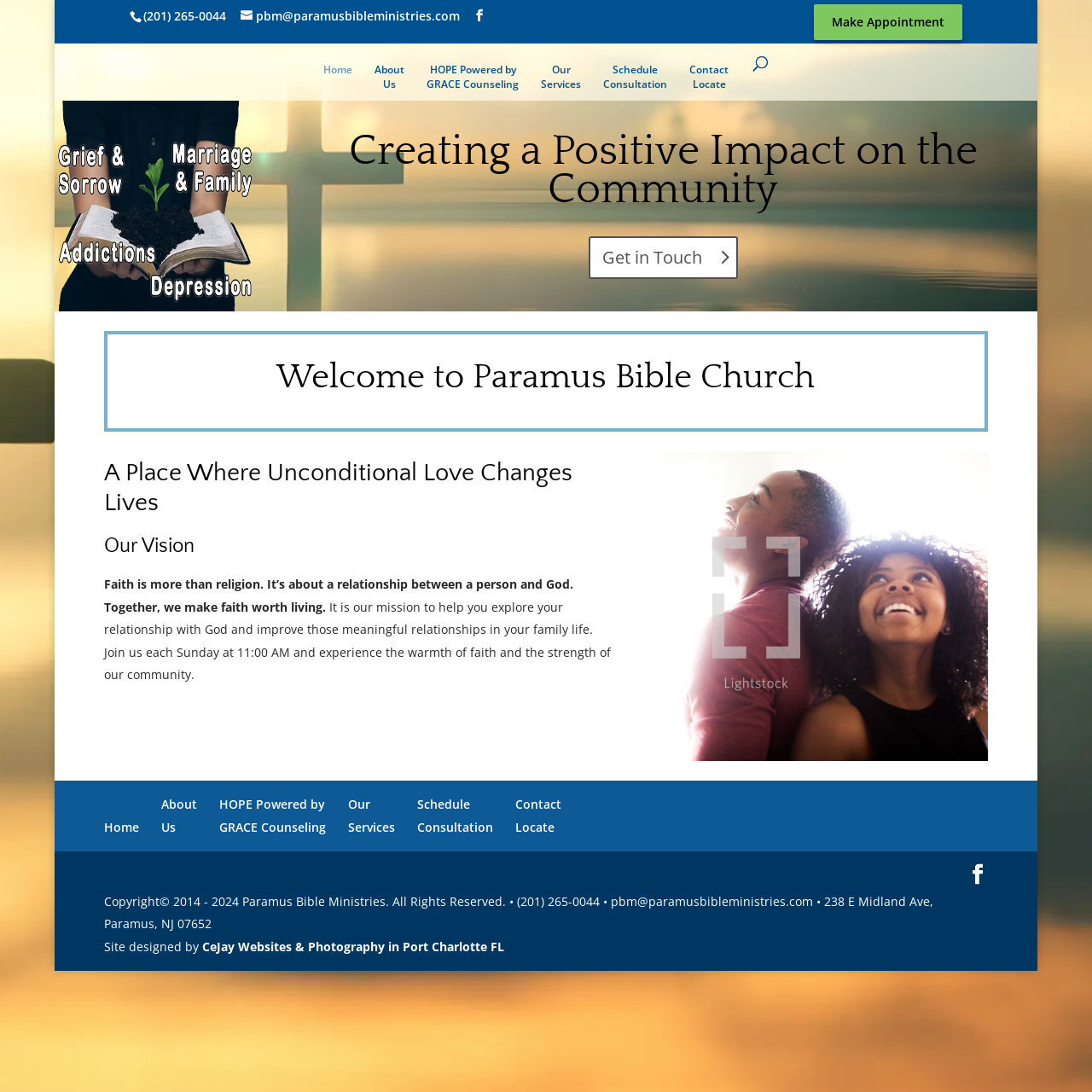Create a detailed narrative of the webpage’s visual and textual elements.

The webpage is about the Paramus Bible Ministry, a Christian organization that aims to help people explore their relationship with God and improve their family life. At the top of the page, there is a header section with the ministry's name, phone number, and email address. To the right of the header, there are links to make an appointment and a social media icon.

Below the header, there is a navigation menu with links to different sections of the website, including Home, About Us, HOPE Powered by GRACE Counseling, Our Services, Schedule Consultation, and Contact Locate. Next to the navigation menu, there is a search box.

The main content of the page is divided into two sections. The left section has a series of headings and paragraphs that introduce the ministry's mission and vision. The text explains that faith is more than just a religion, but a personal relationship with God, and that the ministry aims to help people explore this relationship. There is also a description of the ministry's vision and a call to action to join them on Sundays.

The right section of the main content features an image related to the ministry's counseling services, specifically Marriage & Family counseling.

At the bottom of the page, there is a footer section with a secondary navigation menu that duplicates the links from the top navigation menu. Below the navigation menu, there is a copyright notice with the ministry's contact information and a credit to the website designer.